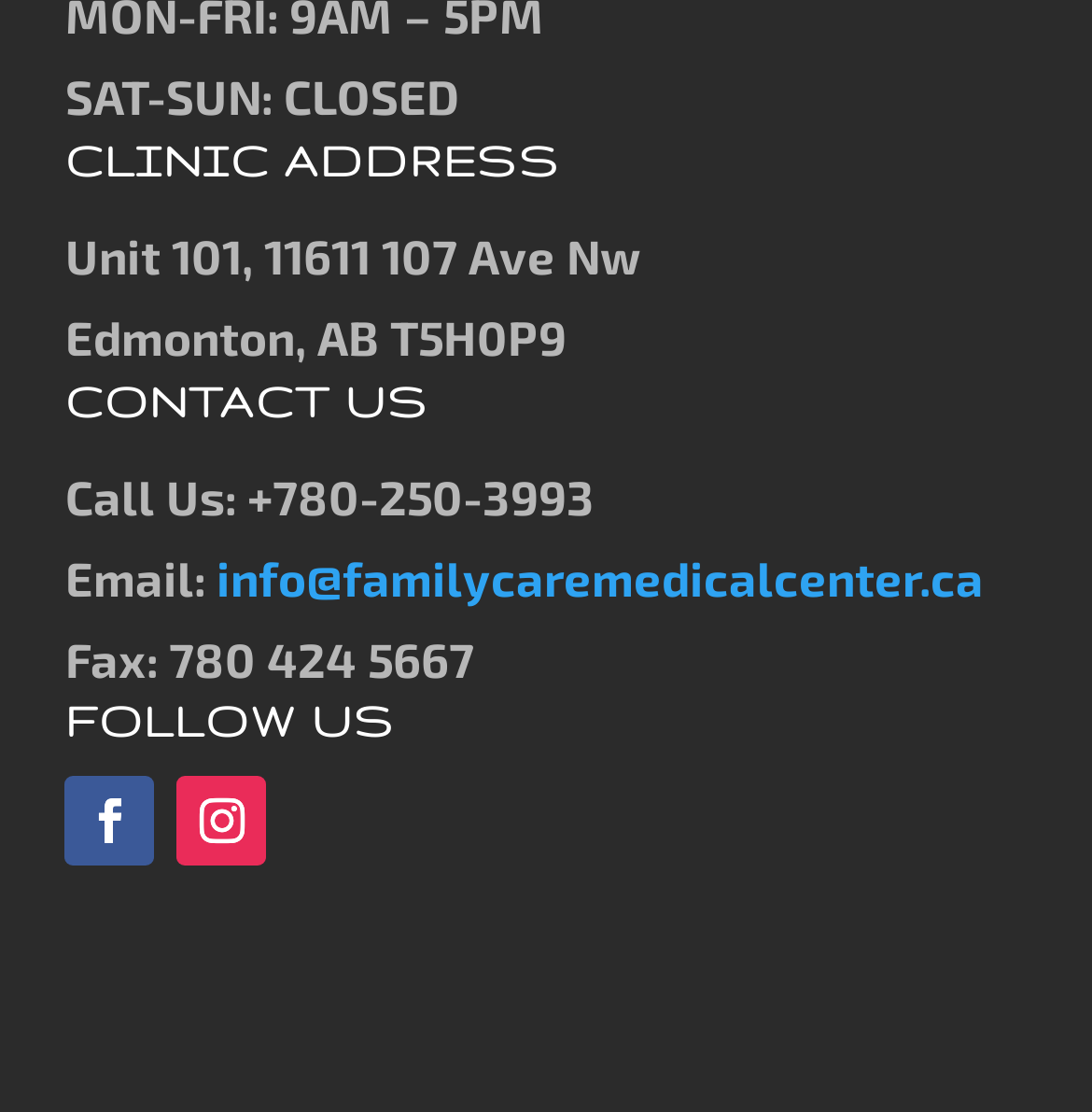What are the clinic's operating hours on weekends?
Using the image as a reference, give an elaborate response to the question.

The clinic's operating hours are mentioned at the top of the webpage, stating 'SAT-SUN: CLOSED', indicating that the clinic is not open on weekends.